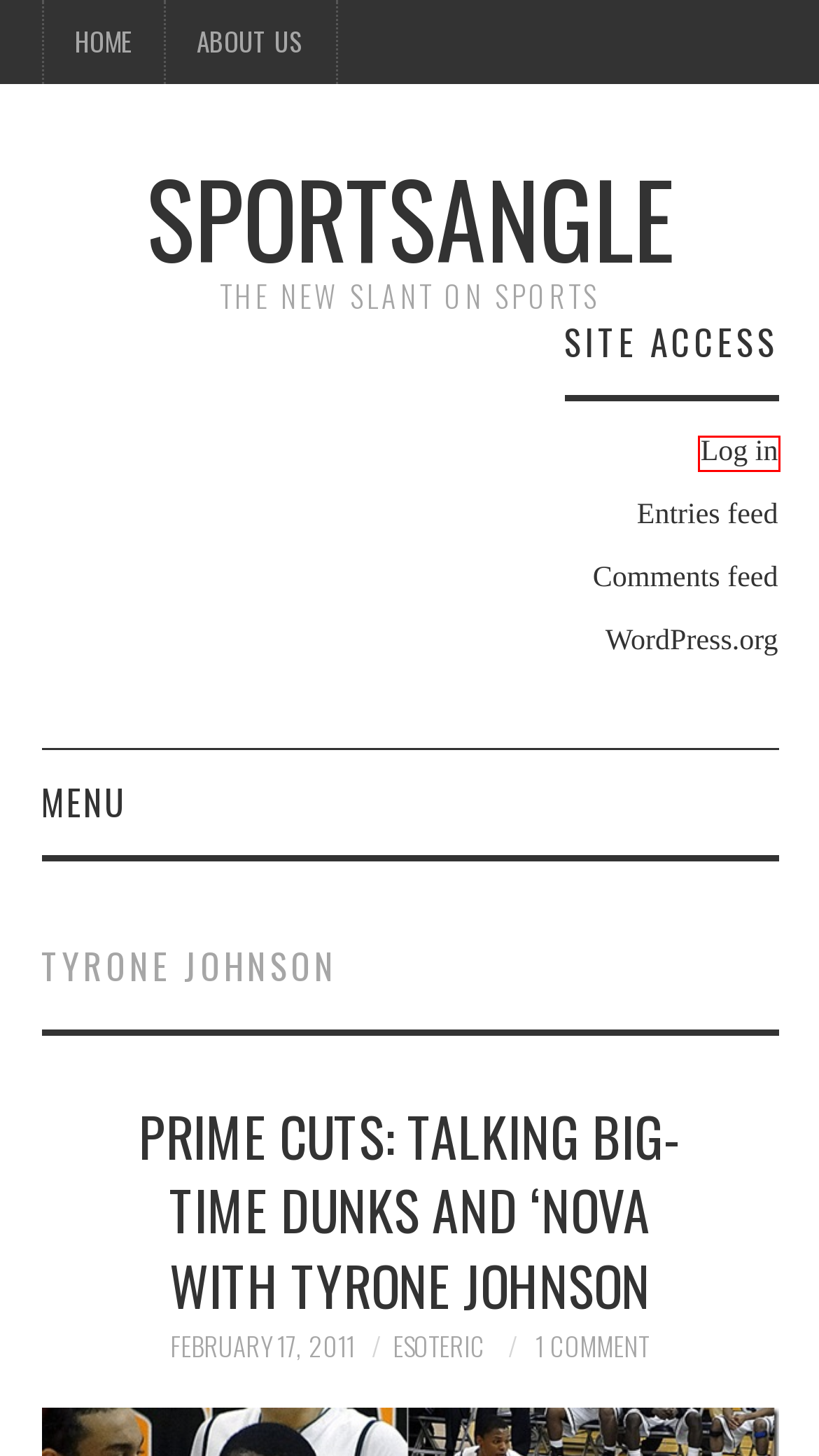Given a screenshot of a webpage with a red rectangle bounding box around a UI element, select the best matching webpage description for the new webpage that appears after clicking the highlighted element. The candidate descriptions are:
A. Prime cuts: Talking big-time dunks and ‘Nova with Tyrone Johnson – SportsAngle
B. About Us – SportsAngle
C. Comments for SportsAngle
D. SportsAngle
E. Blog Tool, Publishing Platform, and CMS – WordPress.org
F. Esoteric – SportsAngle
G. Log In ‹ SportsAngle — WordPress
H. SportsAngle - The New Slant on Sports

G